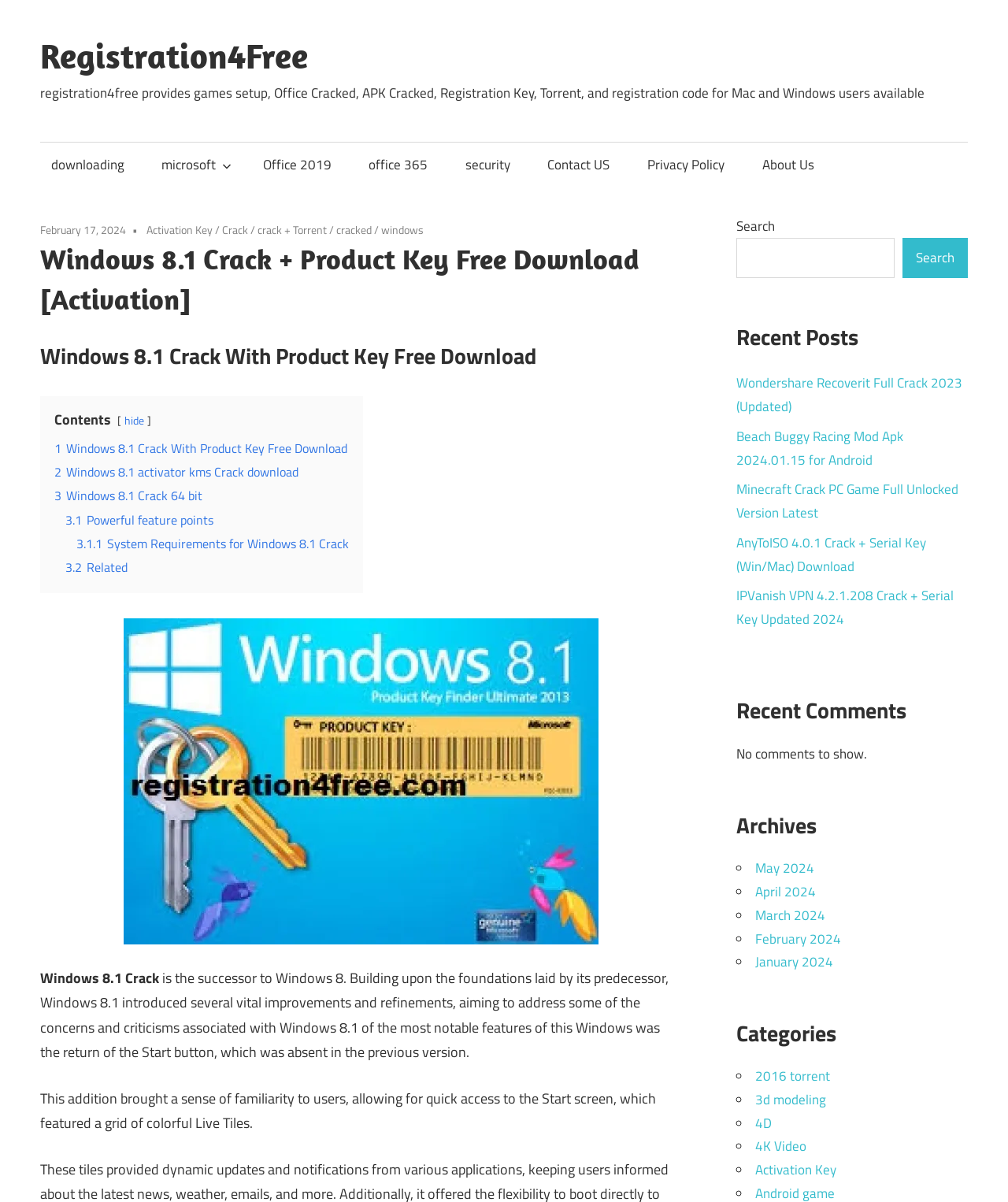Provide a one-word or one-phrase answer to the question:
How many recent posts are listed on the webpage?

5